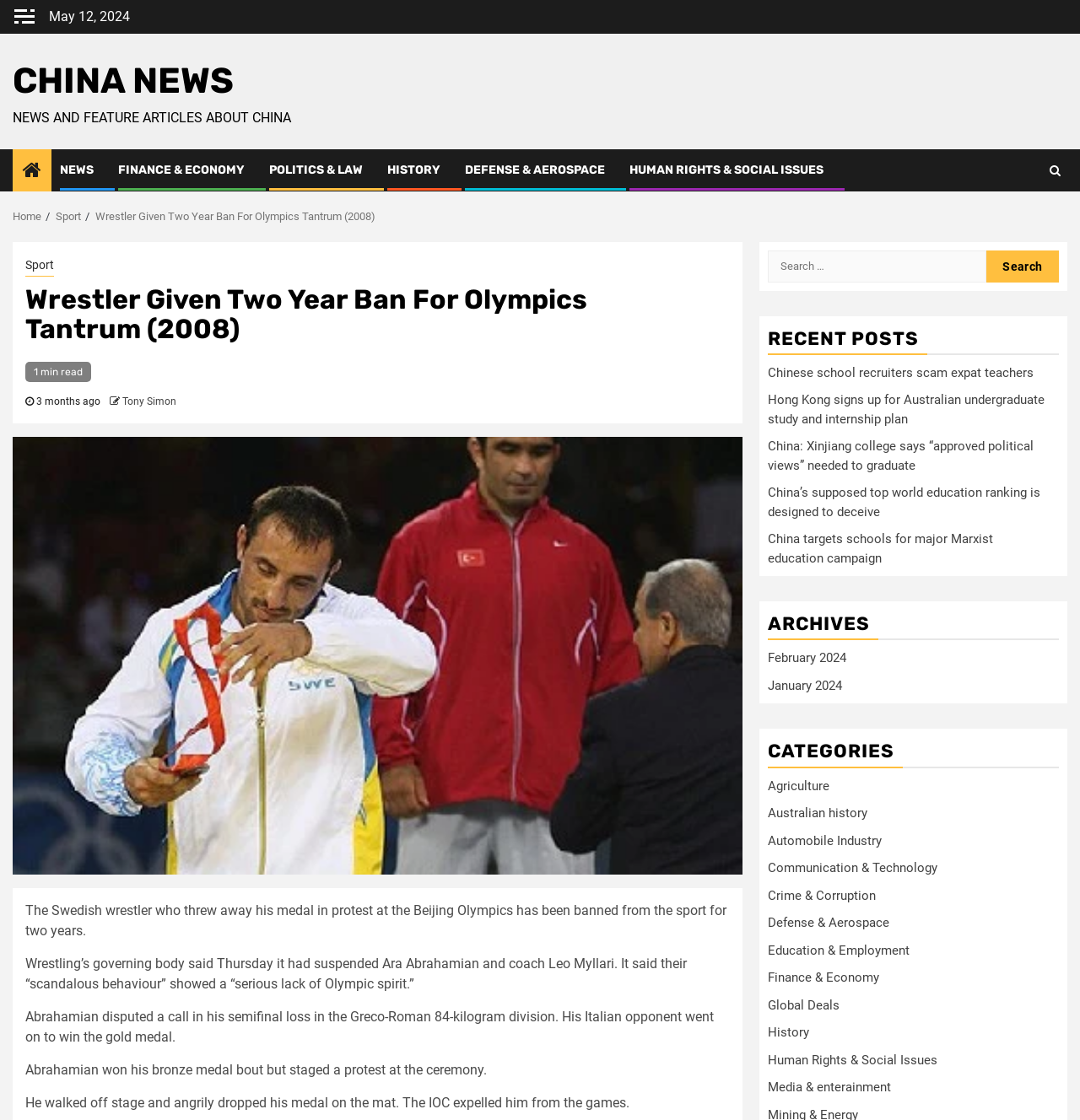What is the category of the article?
Answer with a single word or phrase by referring to the visual content.

Sport